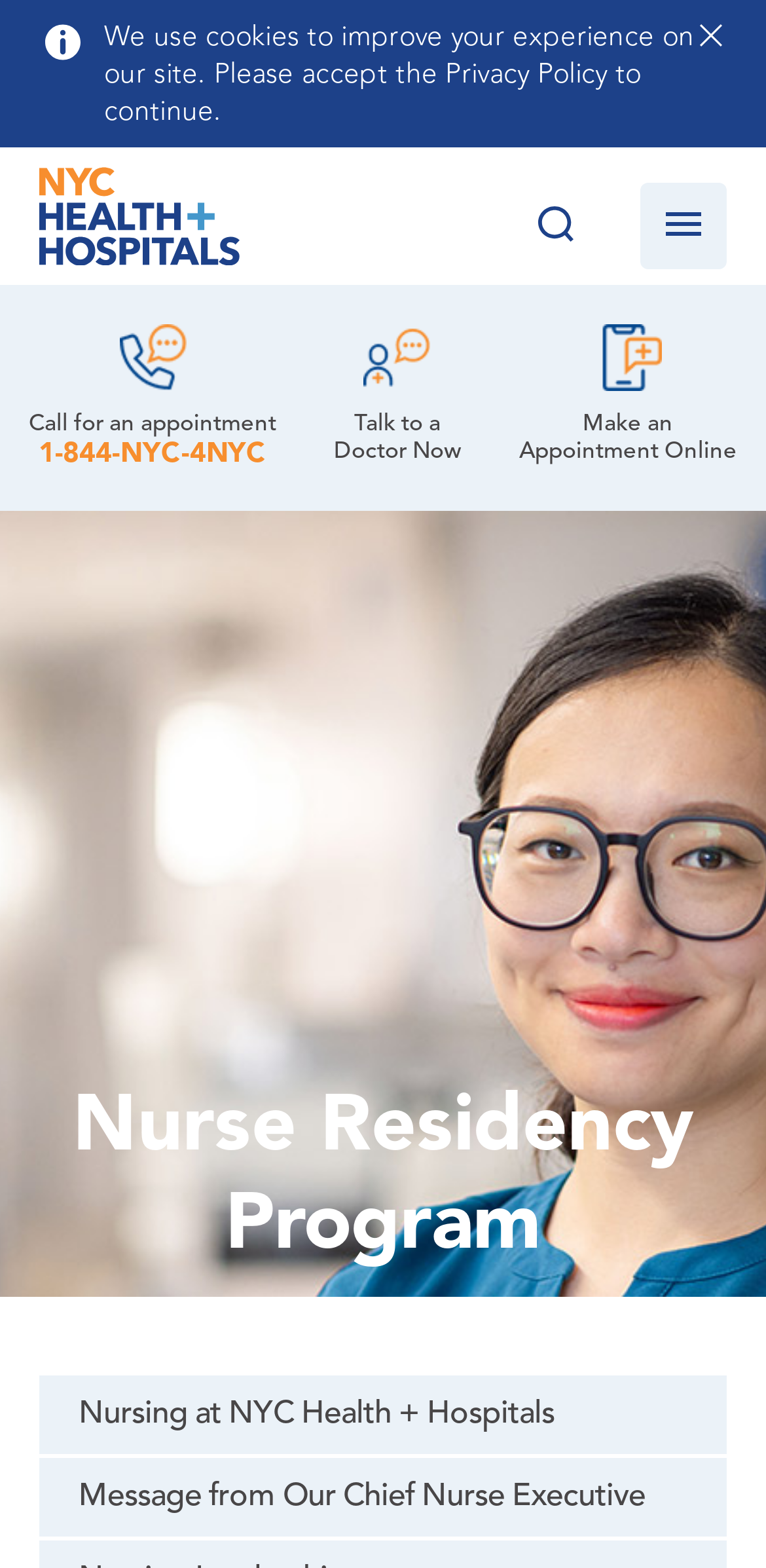Craft a detailed narrative of the webpage's structure and content.

The webpage is about the Nurse Residency Program at NYC Health + Hospitals. At the top left corner, there is a small image. Below it, a notification bar appears with a static text stating "We use cookies to improve your experience on our site. Please accept the Privacy Policy to continue." On the top right corner, there is a button.

In the middle of the page, there are three columns of links and buttons. The left column has a static text "Call for an" and "appointment" on two separate lines, followed by a link "1-844-NYC-4NYC". The middle column has a link "Talk to a Doctor Now", and the right column has a link "Make an Appointment Online". 

Below these columns, there is a link with an image, followed by a button with an image inside it. To the right of this button, there is another button with an image inside it.

The main content of the page starts with a heading "Nurse Residency Program" at the top. Below it, there are two links: "Nursing at NYC Health + Hospitals" and "Message from Our Chief Nurse Executive". The meta description suggests that the page is about a stimulating journey for newly-graduated nurses at NYC Health + Hospitals, providing real-world training and covering important aspects of the profession.